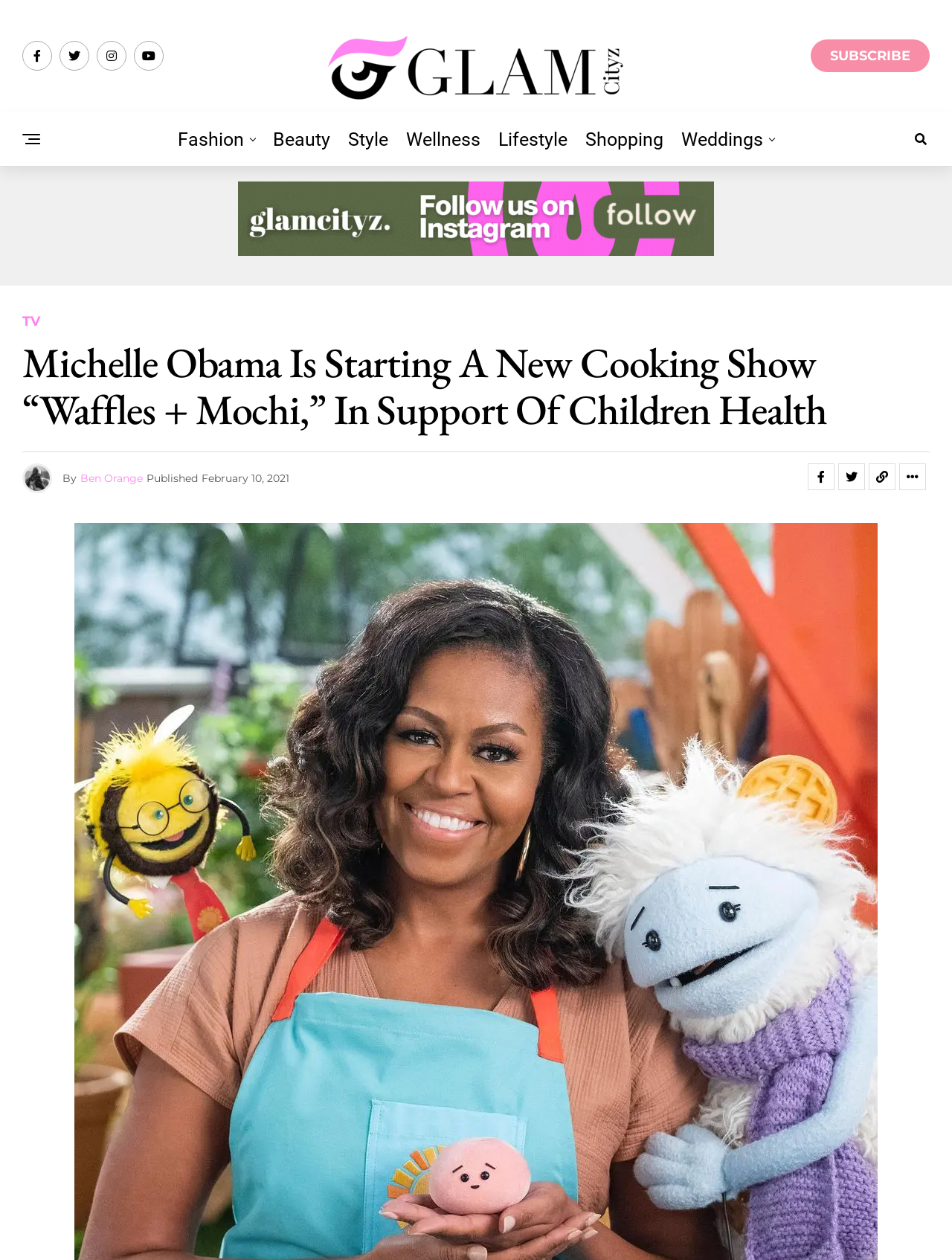Show the bounding box coordinates of the element that should be clicked to complete the task: "Read the article by Ben Orange".

[0.084, 0.374, 0.15, 0.385]